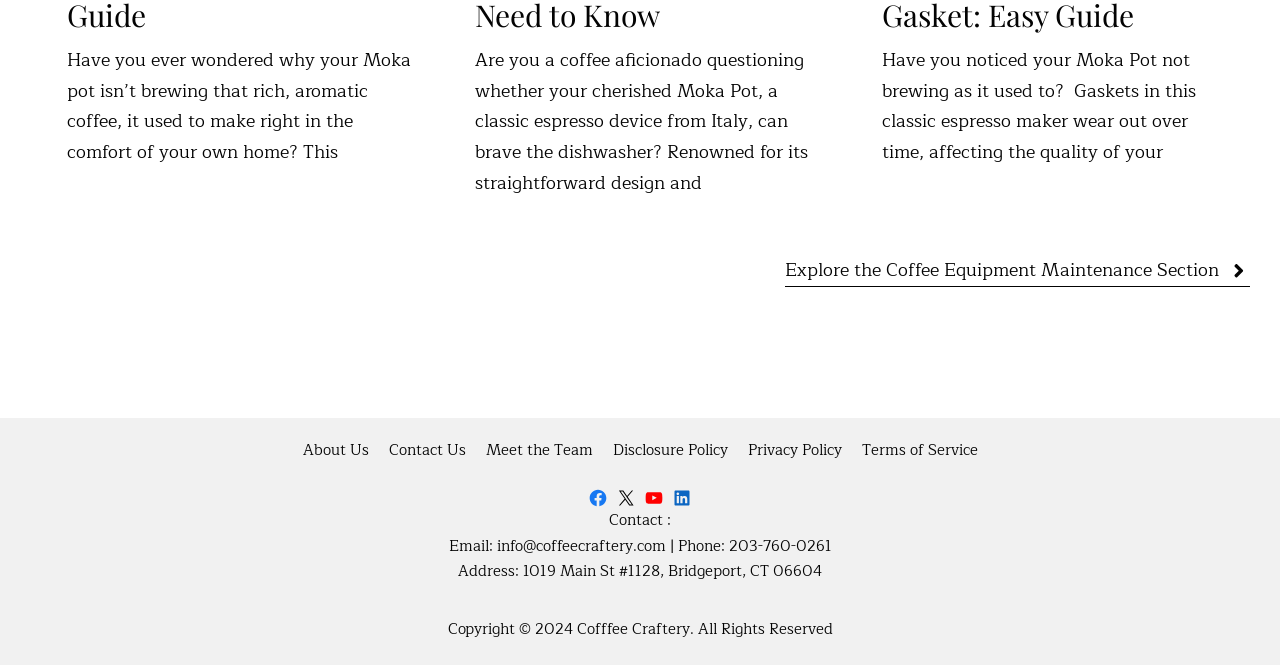What social media platforms is the company on?
Look at the webpage screenshot and answer the question with a detailed explanation.

The webpage has links to the company's social media profiles on Facebook, YouTube, and LinkedIn, indicating that the company has a presence on these platforms.